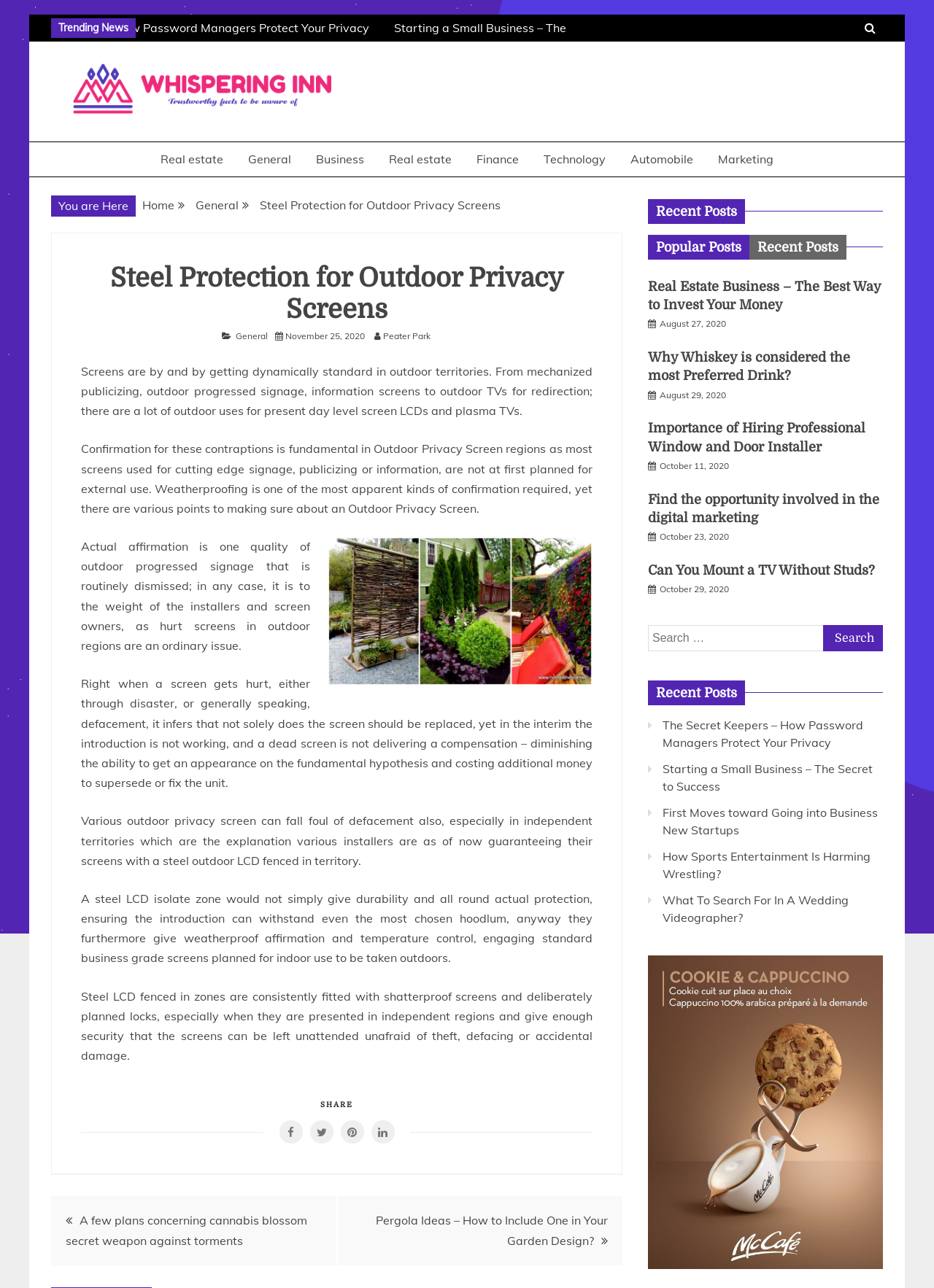Based on the image, provide a detailed response to the question:
How many social media sharing links are available?

I counted the number of social media sharing links by looking at the links '', '', '', and '' which are located at the bottom of the article, indicating that there are 4 social media sharing links available.